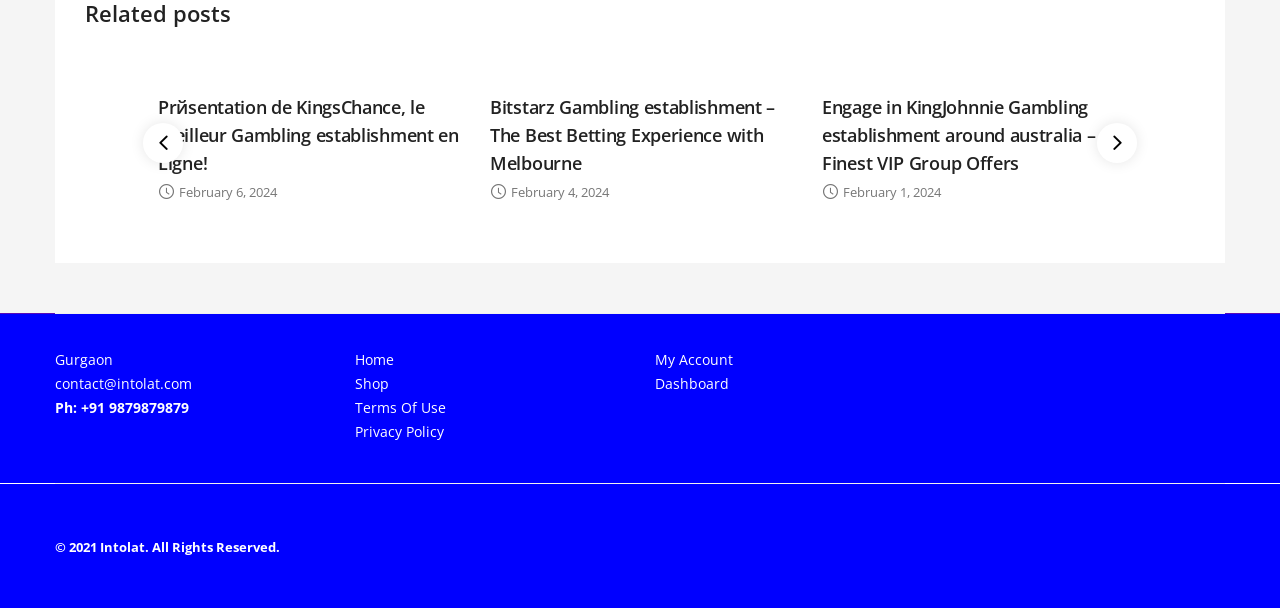Identify the bounding box coordinates for the element you need to click to achieve the following task: "Read the presentation of KingsChance". Provide the bounding box coordinates as four float numbers between 0 and 1, in the form [left, top, right, bottom].

[0.123, 0.153, 0.359, 0.291]